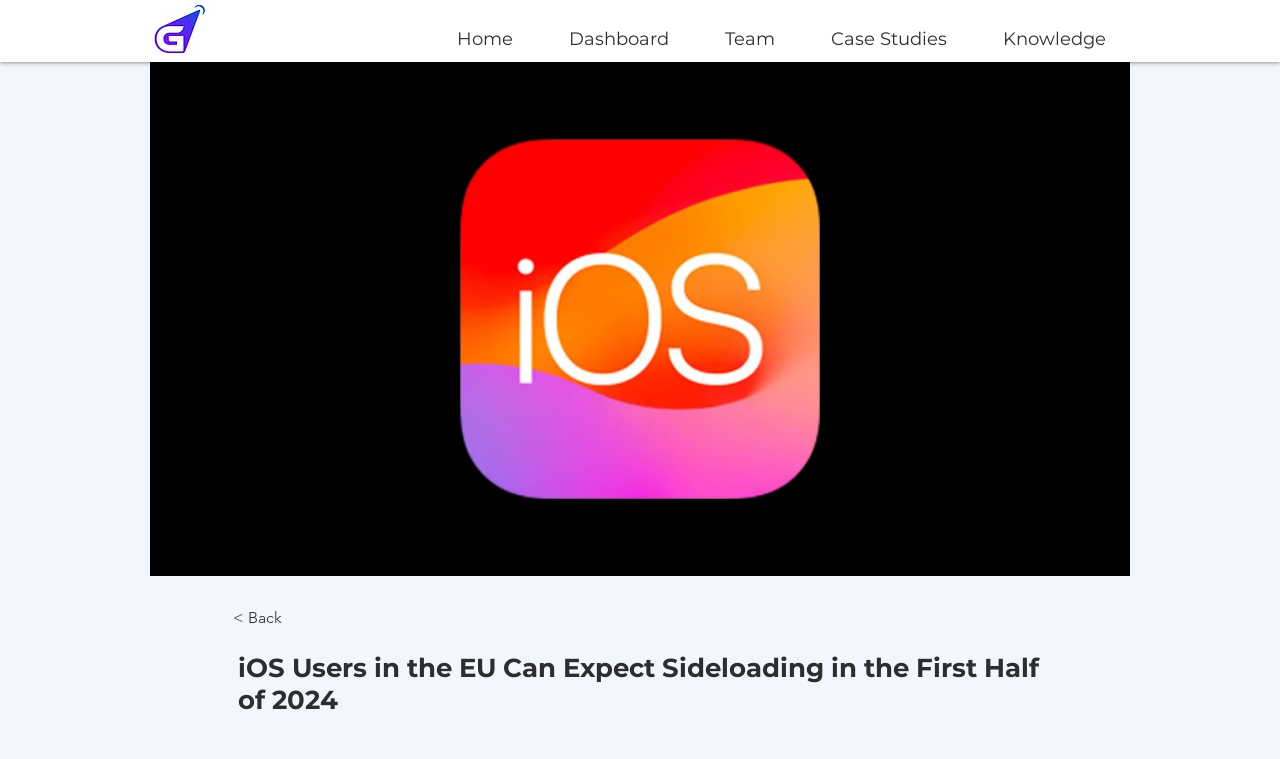Find the bounding box coordinates for the UI element that matches this description: "Team".

[0.537, 0.011, 0.62, 0.069]